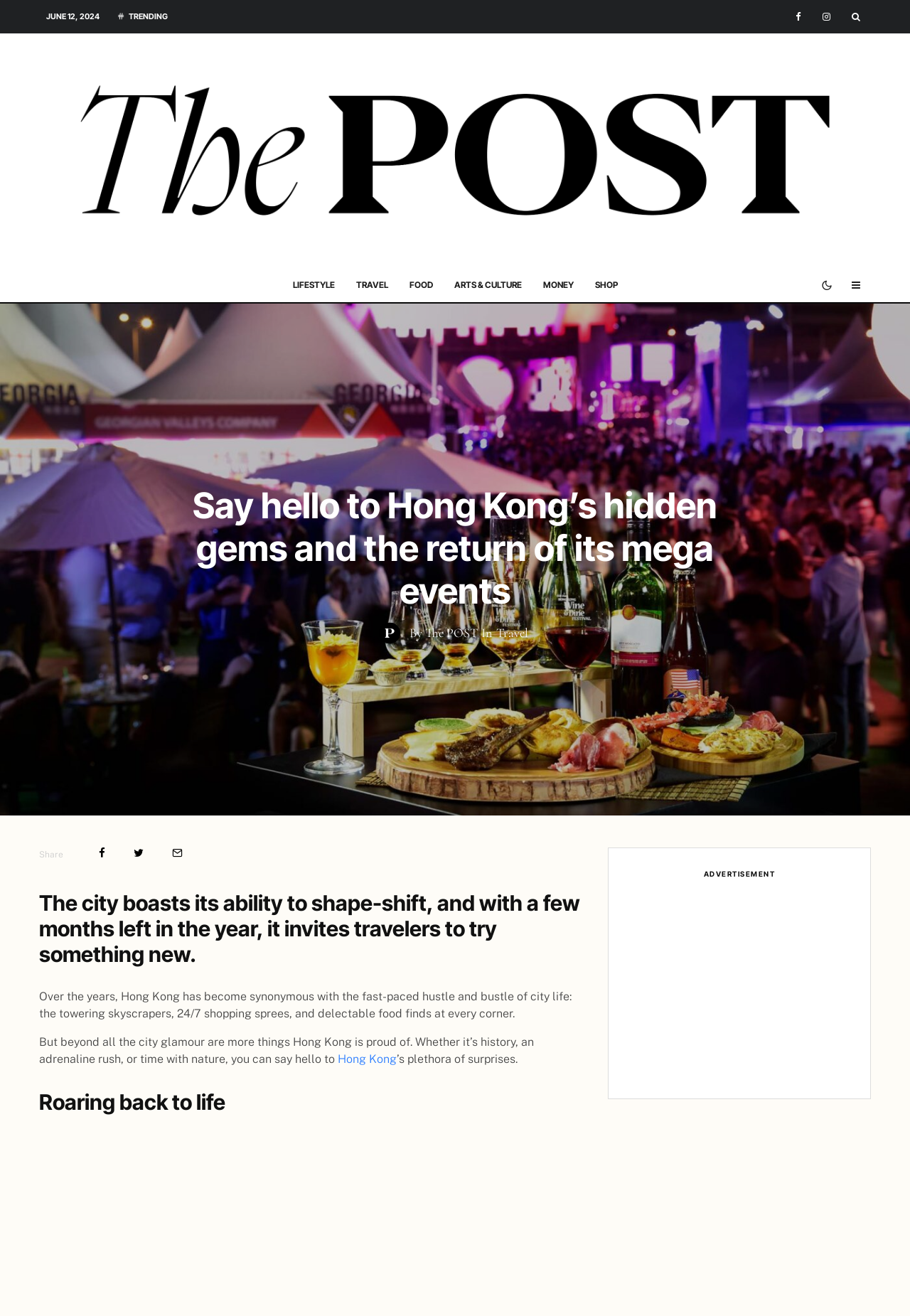Detail the webpage's structure and highlights in your description.

The webpage appears to be an article from The POST, with a focus on travel and lifestyle in Hong Kong. At the top, there is a date "JUNE 12, 2024" and a trending icon. Below that, there are social media links to Facebook, Instagram, and others. 

On the top-right corner, there are several category links, including LIFESTYLE, TRAVEL, FOOD, ARTS & CULTURE, MONEY, and SHOP. 

The main article title "Say hello to Hong Kong’s hidden gems and the return of its mega events" is prominently displayed in the middle of the page. Below the title, there is a small image and the author's name "By The POST". 

The article begins with a brief introduction, followed by a section titled "The city boasts its ability to shape-shift, and with a few months left in the year, it invites travelers to try something new." This section describes Hong Kong's transformation and its invitation to travelers. 

The next section, "Over the years, Hong Kong has become synonymous with the fast-paced hustle and bustle of city life...", discusses the city's reputation for its fast-paced lifestyle, shopping, and food. 

The following section, "But beyond all the city glamour are more things Hong Kong is proud of...", highlights the city's hidden gems, including its history, adrenaline rush, and natural beauty. 

Further down, there is a section titled "Roaring back to life", which likely discusses the city's revival or comeback. 

On the right side of the page, there is an advertisement section with a heading "ADVERTISEMENT" and an iframe containing the ad content.